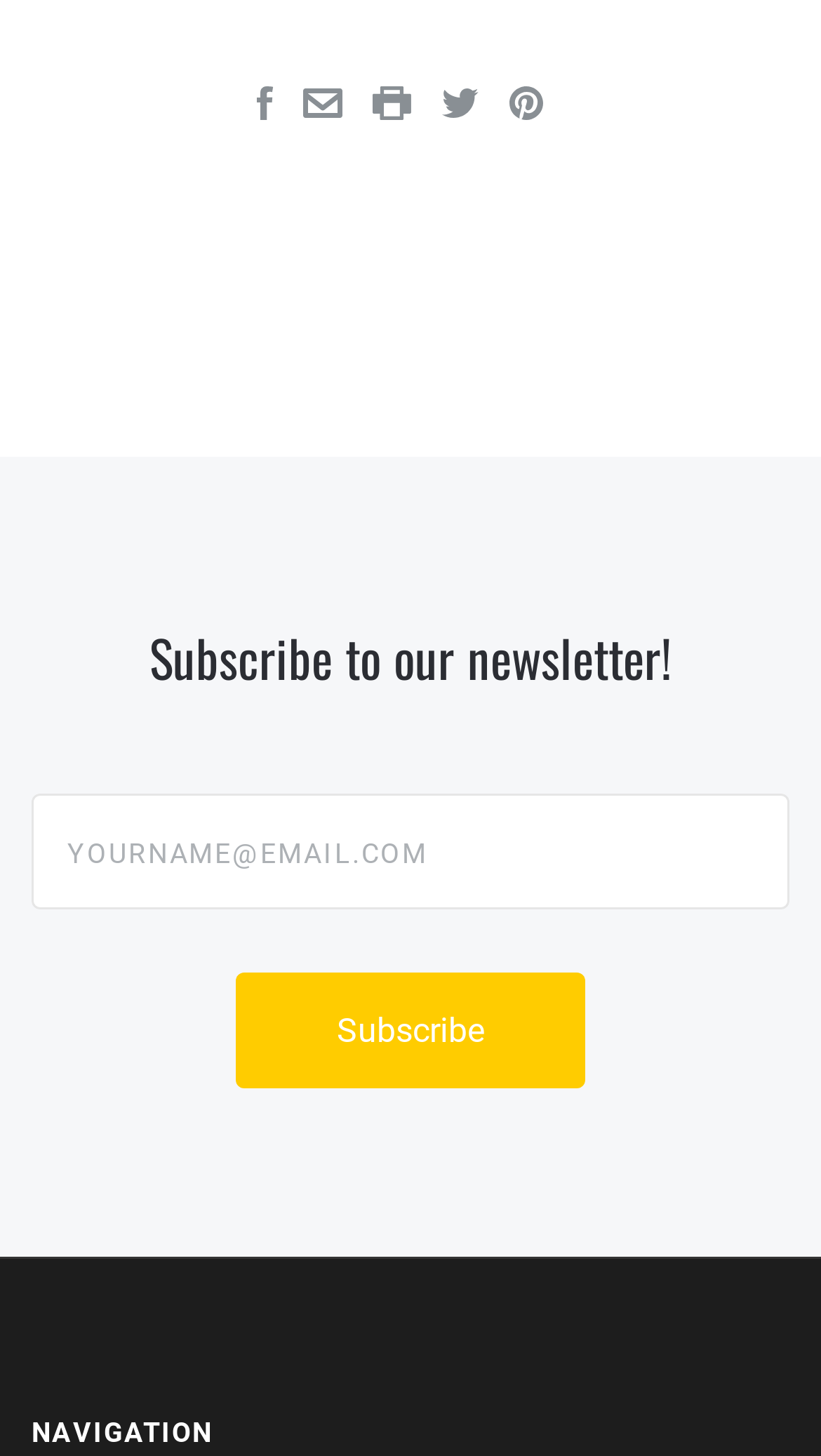Using the information in the image, give a detailed answer to the following question: What is the purpose of the 'printer' link?

The 'printer' link is an icon and text link in the footer section, indicating that it is used to print the current webpage.